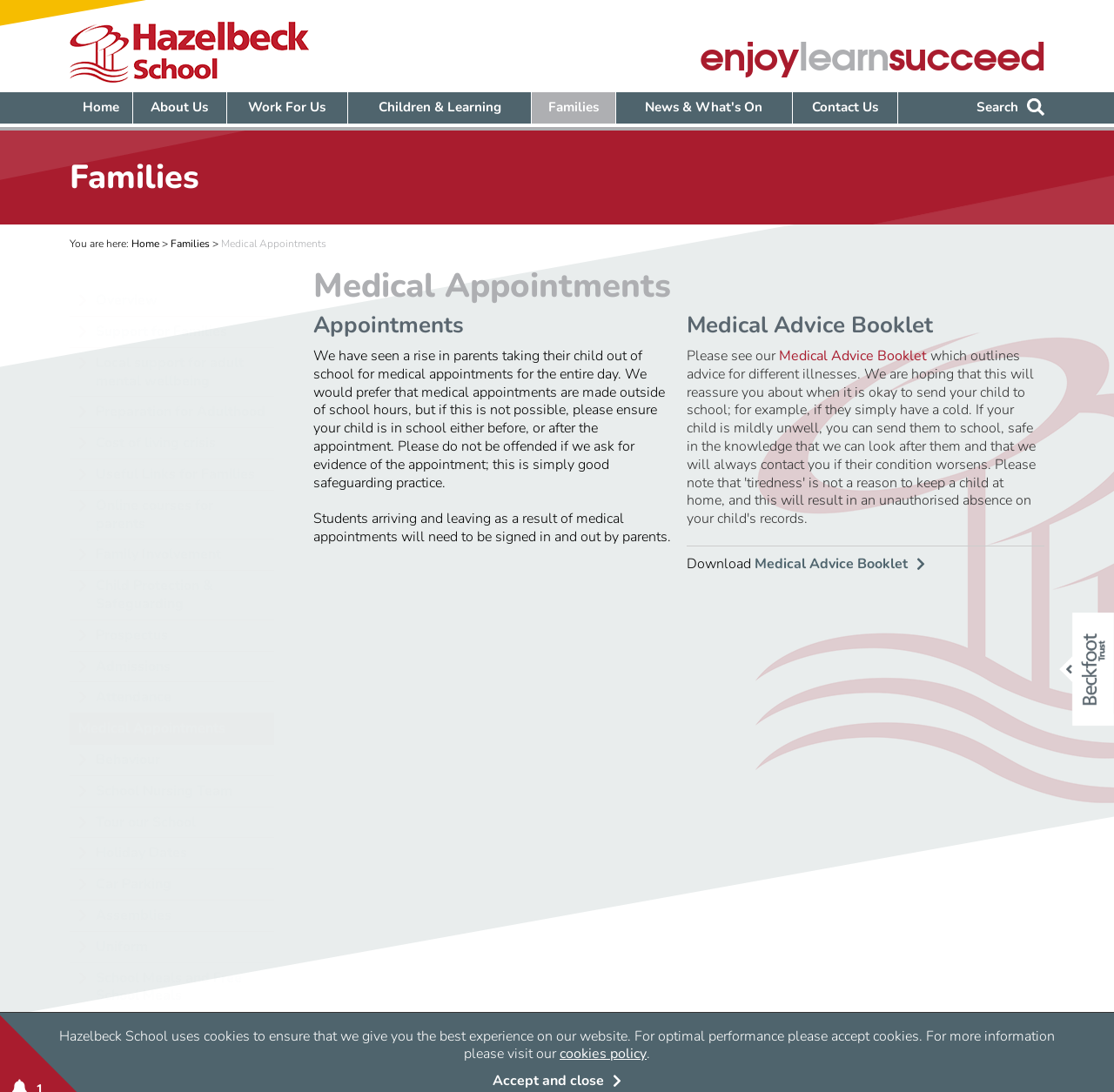Determine the bounding box coordinates of the area to click in order to meet this instruction: "Follow Hiredly on LinkedIn".

None